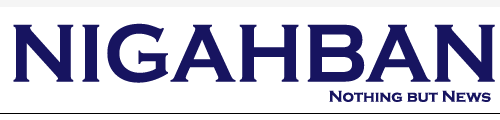What is the background color of the logo?
Answer the question with detailed information derived from the image.

The logo of NIGAHBAN is displayed against a clean white background, which provides a clear contrast to the bold blue letters of the logo.